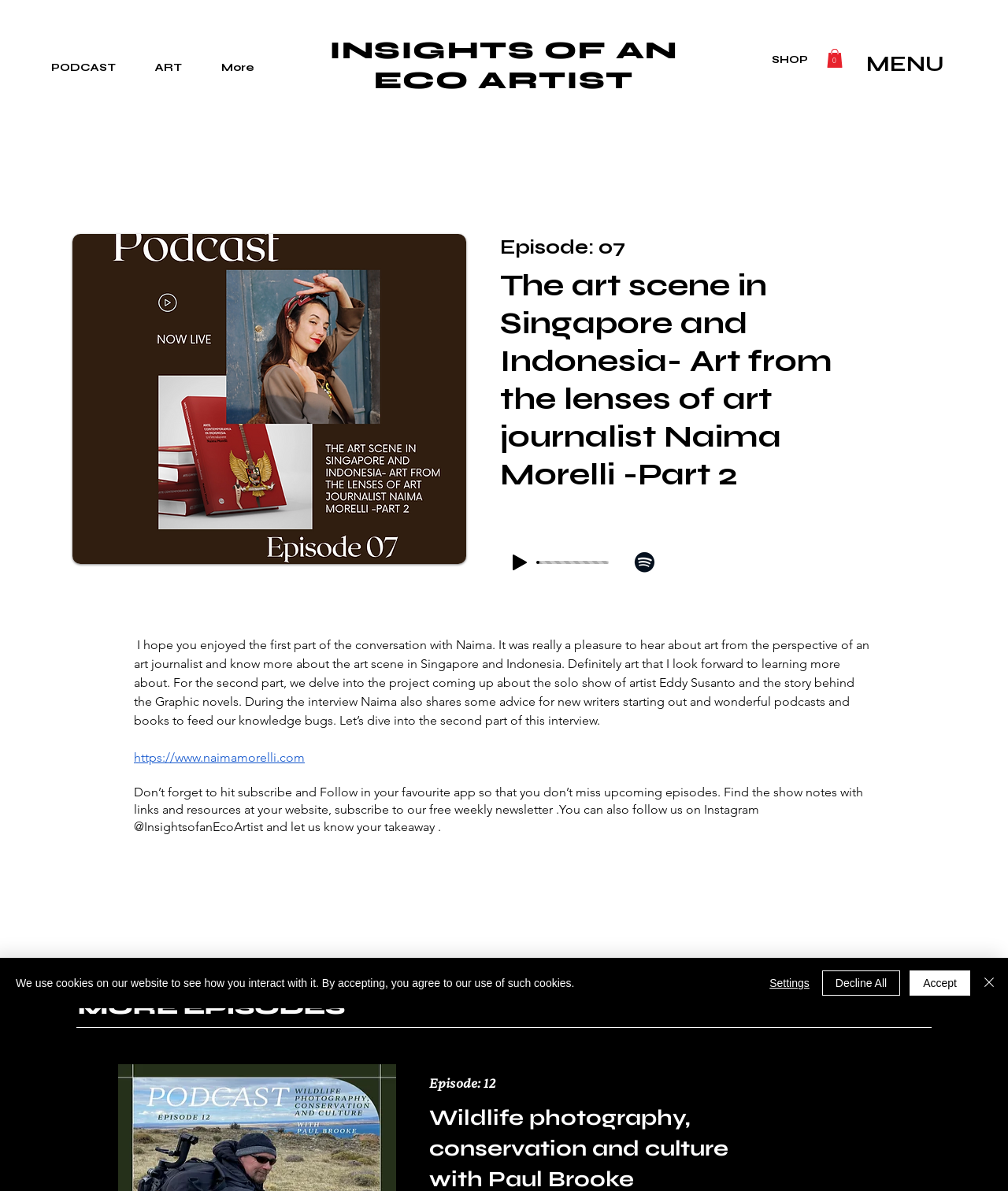Based on the image, provide a detailed and complete answer to the question: 
What is the name of the artist mentioned in the episode?

I found the answer by reading the static text which mentions the solo show of artist Eddy Susanto, indicating that Eddy Susanto is the artist mentioned in the episode.